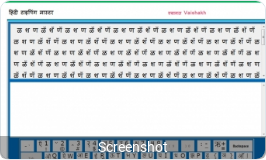What is illustrated at the bottom of the screen?
Deliver a detailed and extensive answer to the question.

The bottom of the screen displays an illustration of the Hindi keyboard layout, which shows the keys associated with the Hindi script, helping learners understand how to type various letters and symbols.